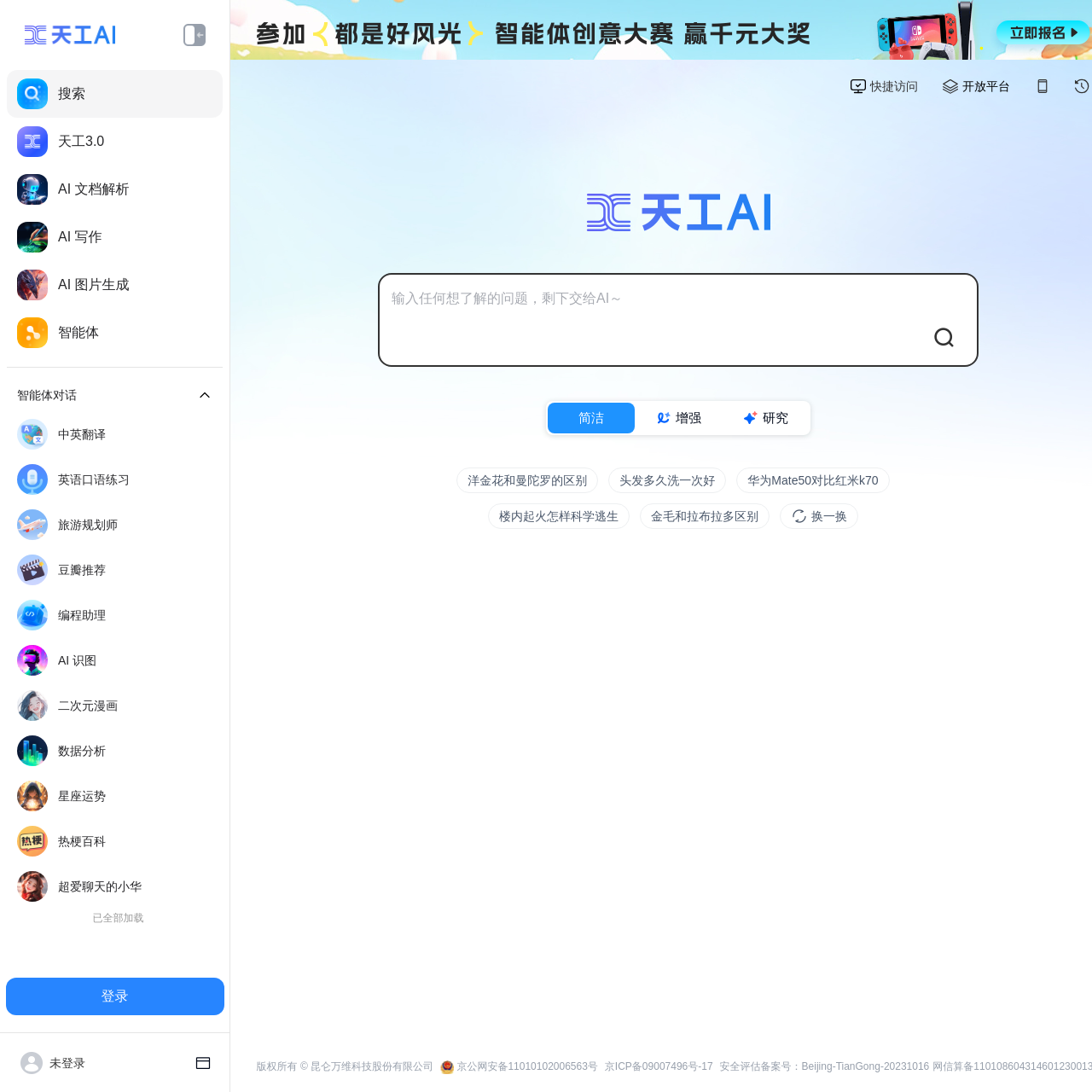Please locate the bounding box coordinates of the element that needs to be clicked to achieve the following instruction: "Chat with the intelligent assistant". The coordinates should be four float numbers between 0 and 1, i.e., [left, top, right, bottom].

[0.053, 0.805, 0.13, 0.818]